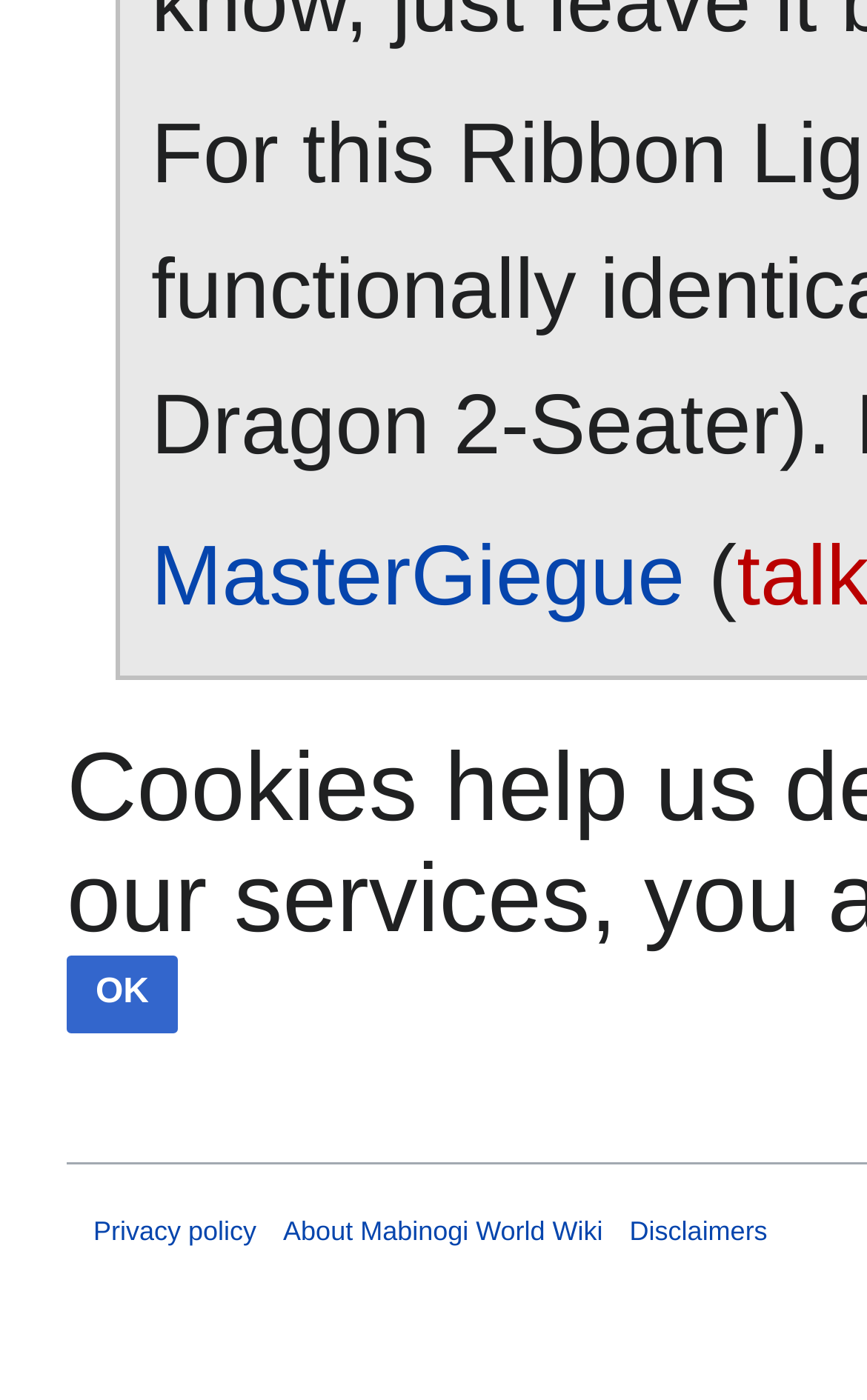How many links are there at the bottom of the webpage?
Give a single word or phrase as your answer by examining the image.

3